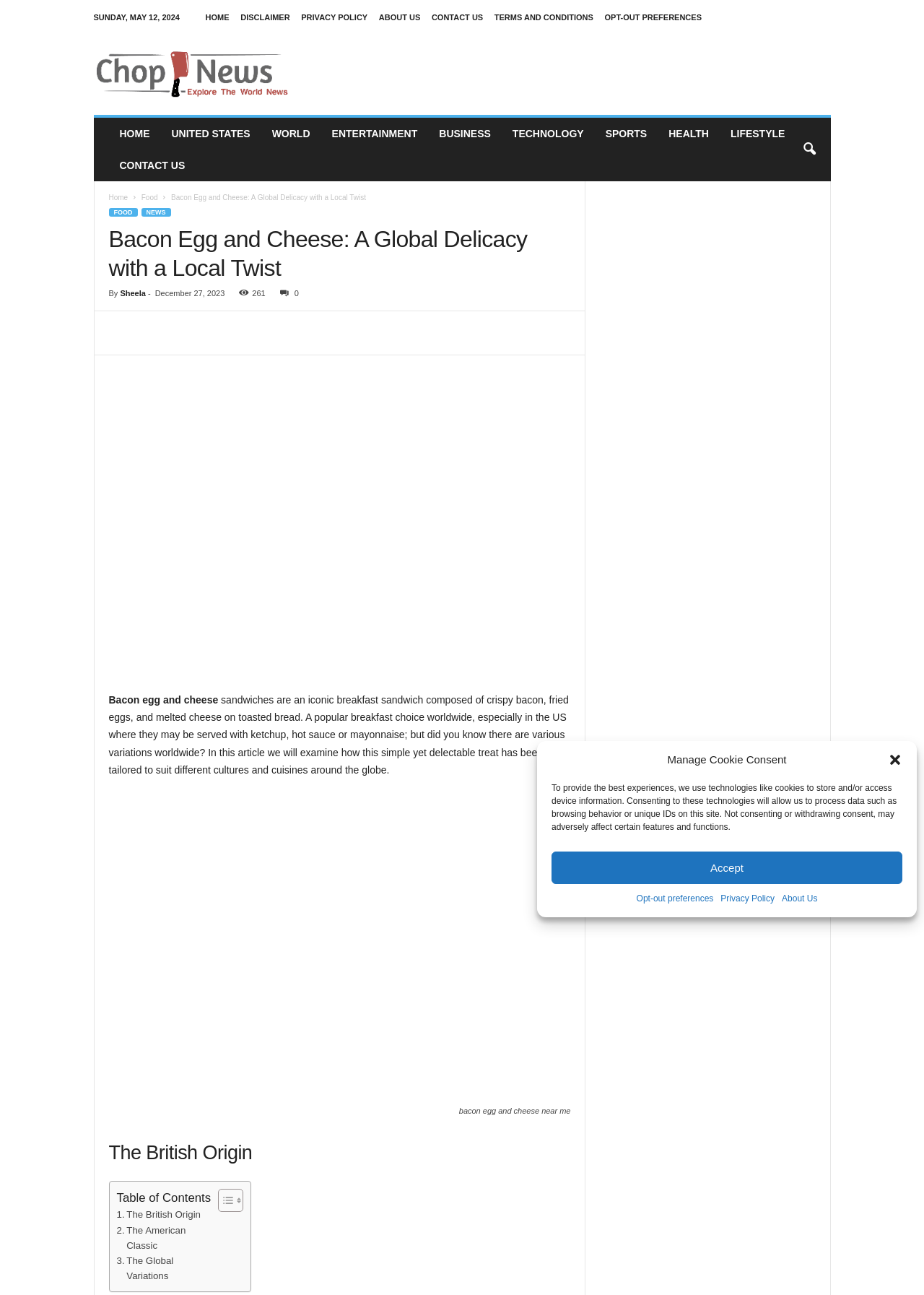What is the main image of the article about?
Provide a fully detailed and comprehensive answer to the question.

I found the main image of the article by looking at the image element with the description 'bacon egg and cheese near me' inside the figure element. This figure element is a child of the main content area and has a caption element with an empty description.